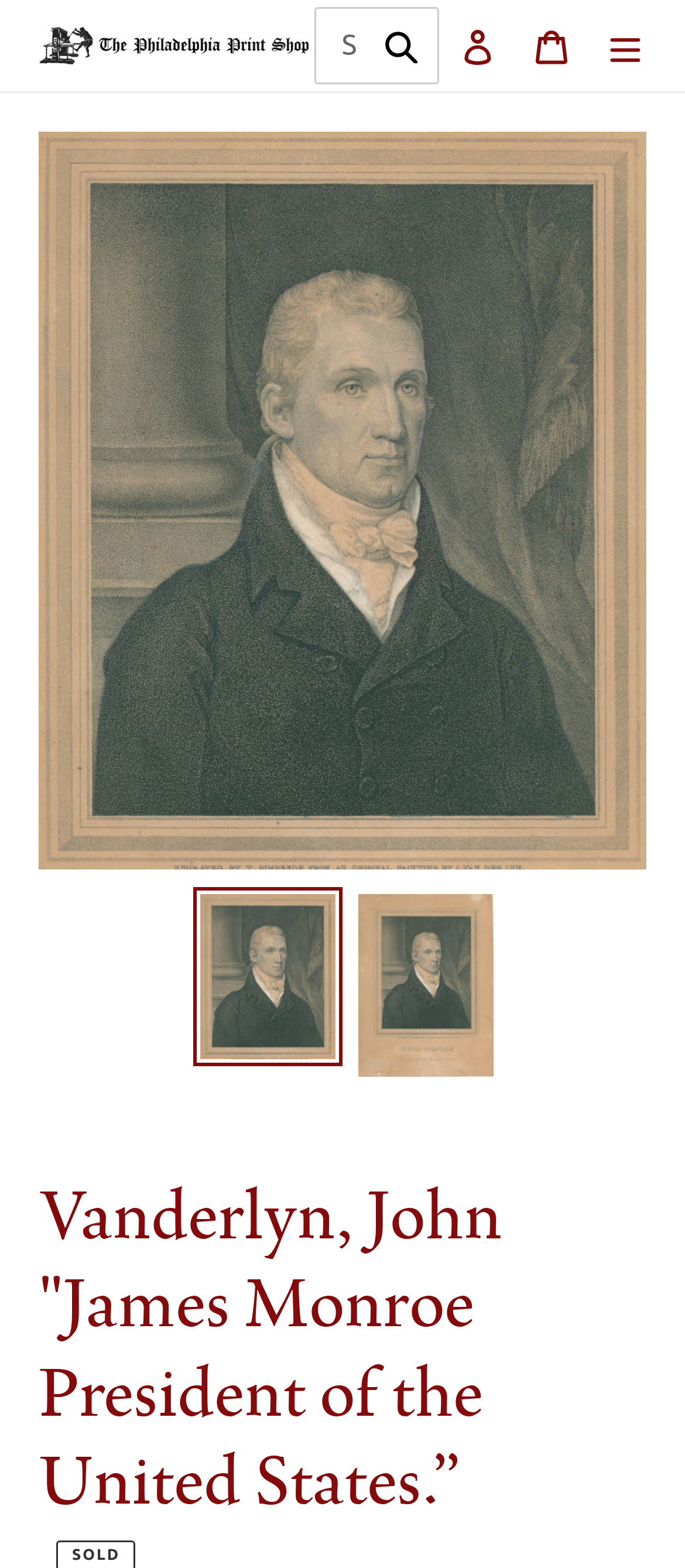Identify the bounding box coordinates of the region I need to click to complete this instruction: "Log in to the website".

[0.644, 0.006, 0.751, 0.053]